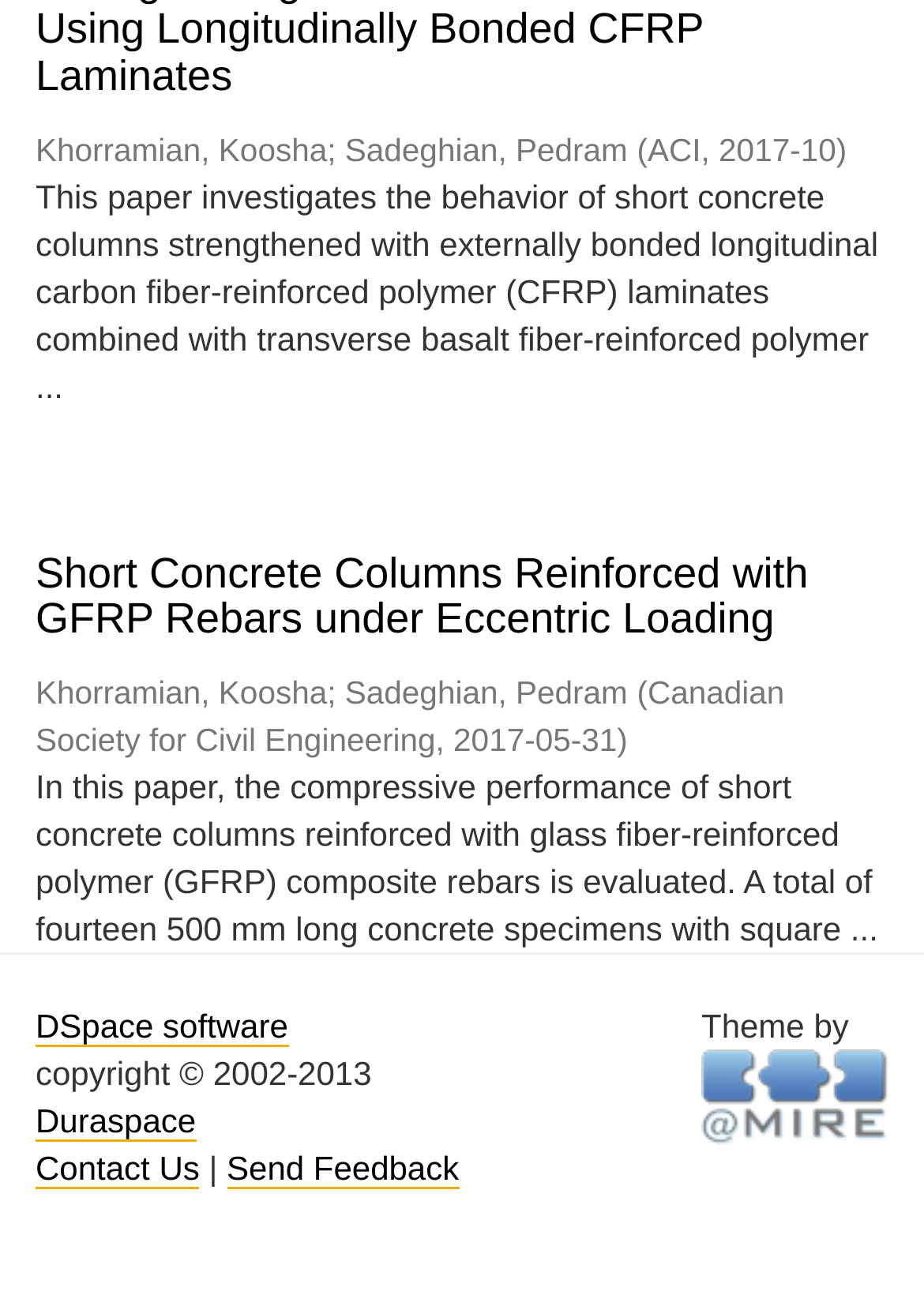What is the theme provider of the webpage?
Make sure to answer the question with a detailed and comprehensive explanation.

The theme provider of the webpage is mentioned at the bottom of the webpage as 'Theme by @mire NV'.